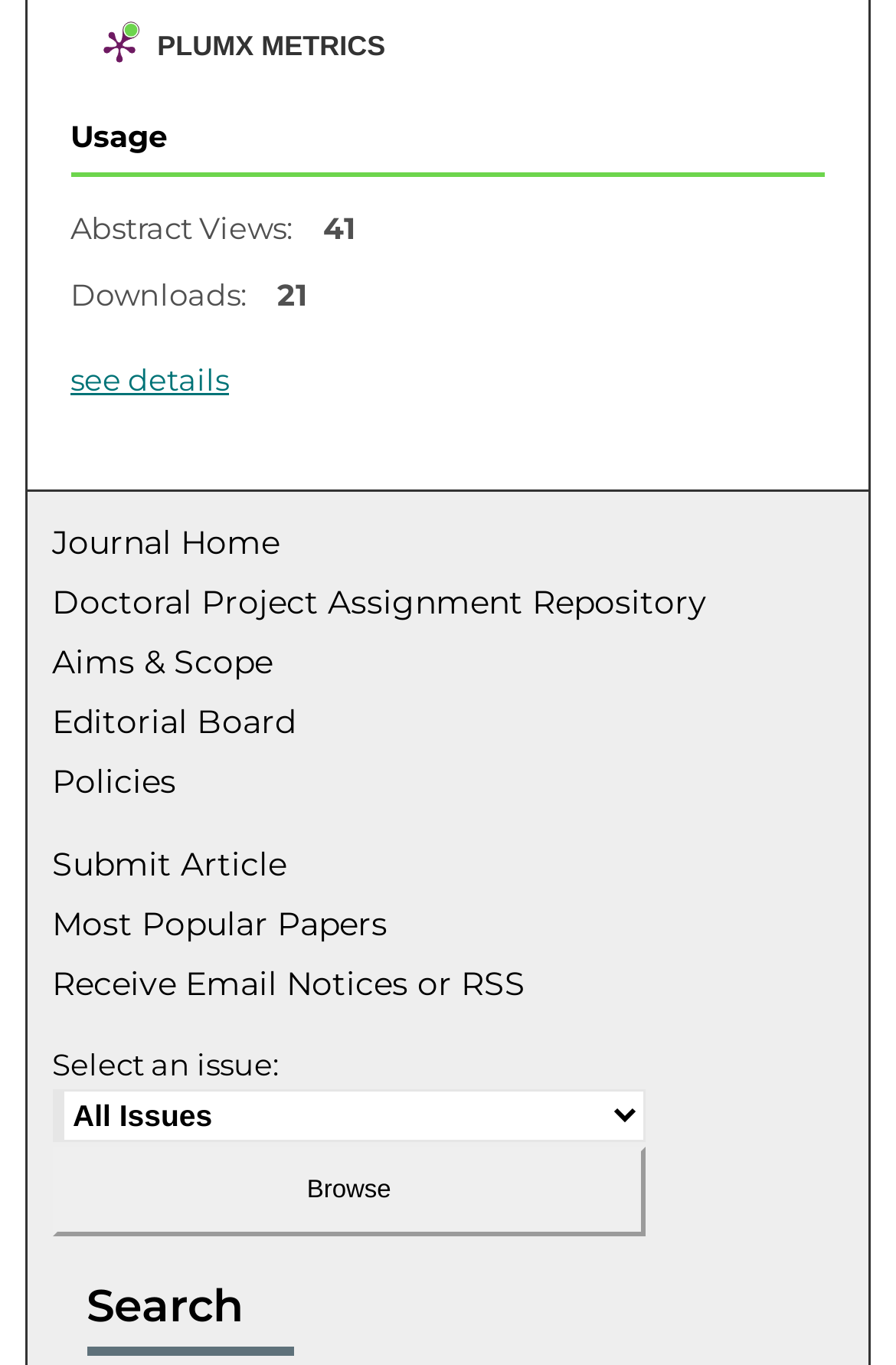Find the bounding box coordinates for the element described here: "Aims & Scope".

[0.058, 0.47, 0.942, 0.5]